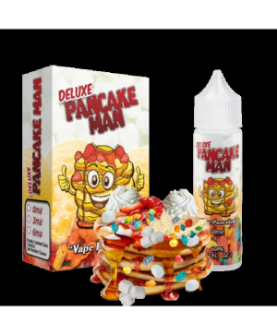Using the information shown in the image, answer the question with as much detail as possible: What is the character on the vape juice packaging holding?

The vape juice packaging features vibrant graphics that include the iconic Pancake Man character, who sports a cheerful expression and holds a pancake in each hand, indicating that the character is holding pancakes.